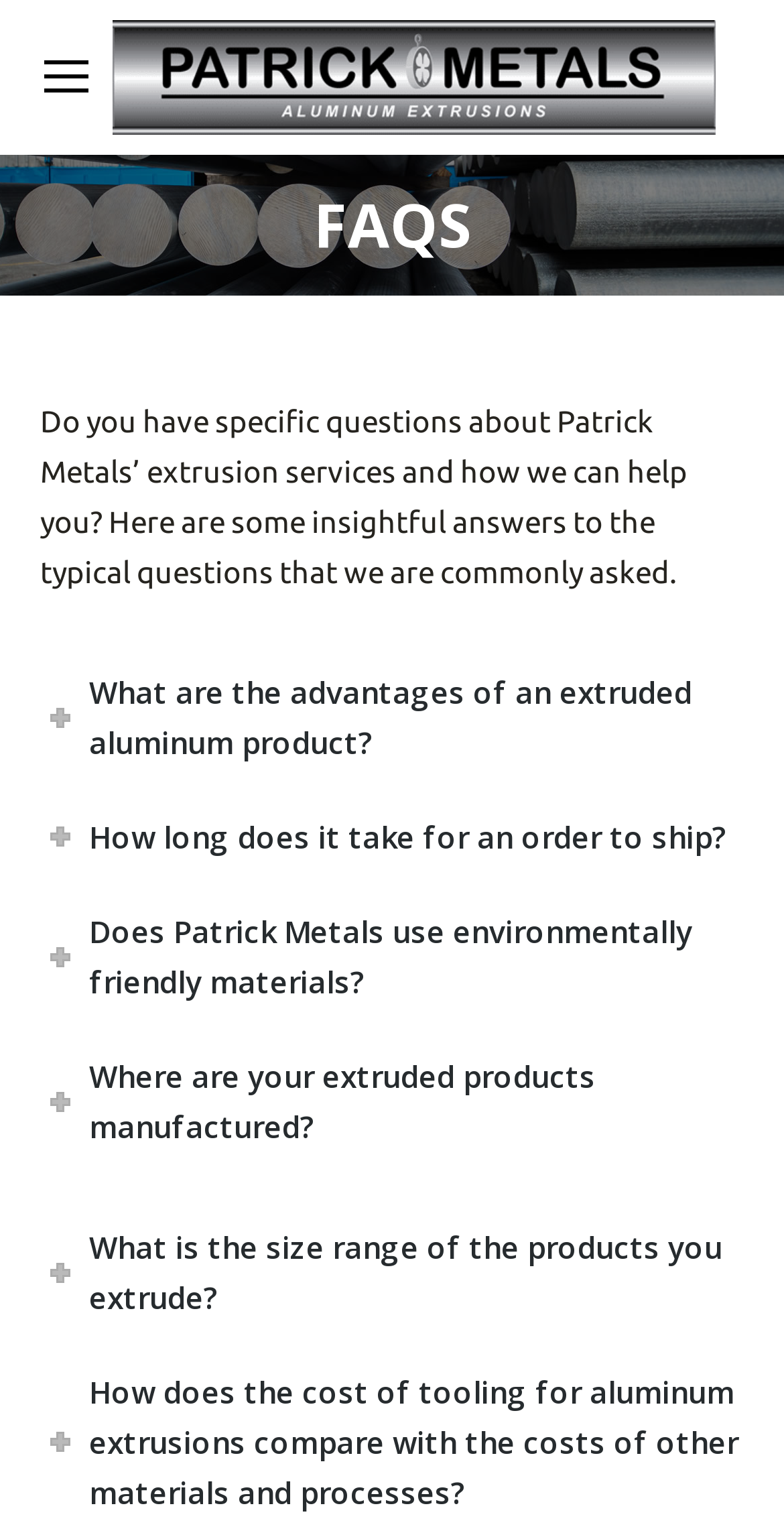Respond with a single word or phrase for the following question: 
What is the purpose of this webpage?

To provide FAQs